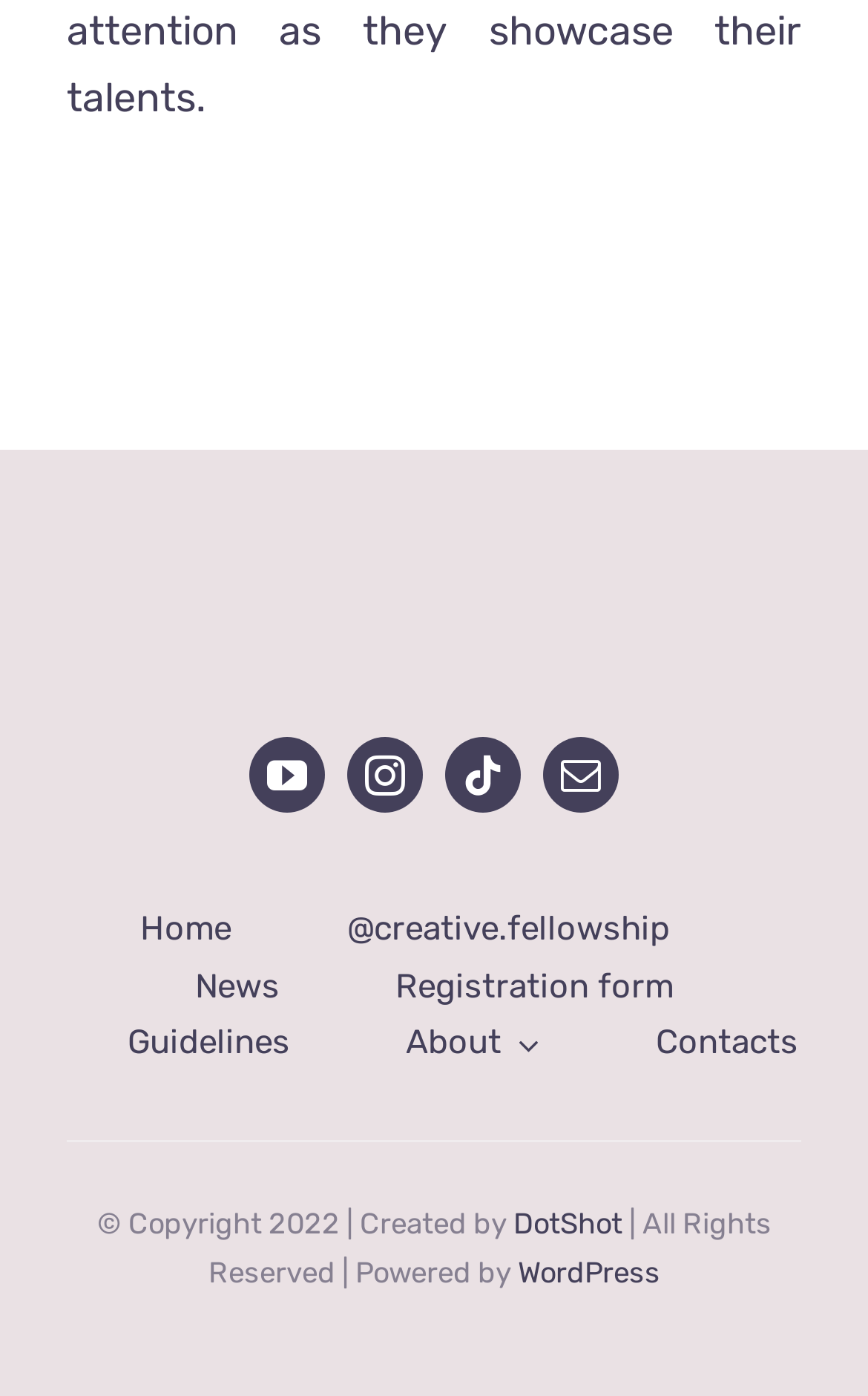Determine the bounding box coordinates for the HTML element mentioned in the following description: "aria-label="tiktok" title="Tiktok"". The coordinates should be a list of four floats ranging from 0 to 1, represented as [left, top, right, bottom].

[0.513, 0.529, 0.6, 0.583]